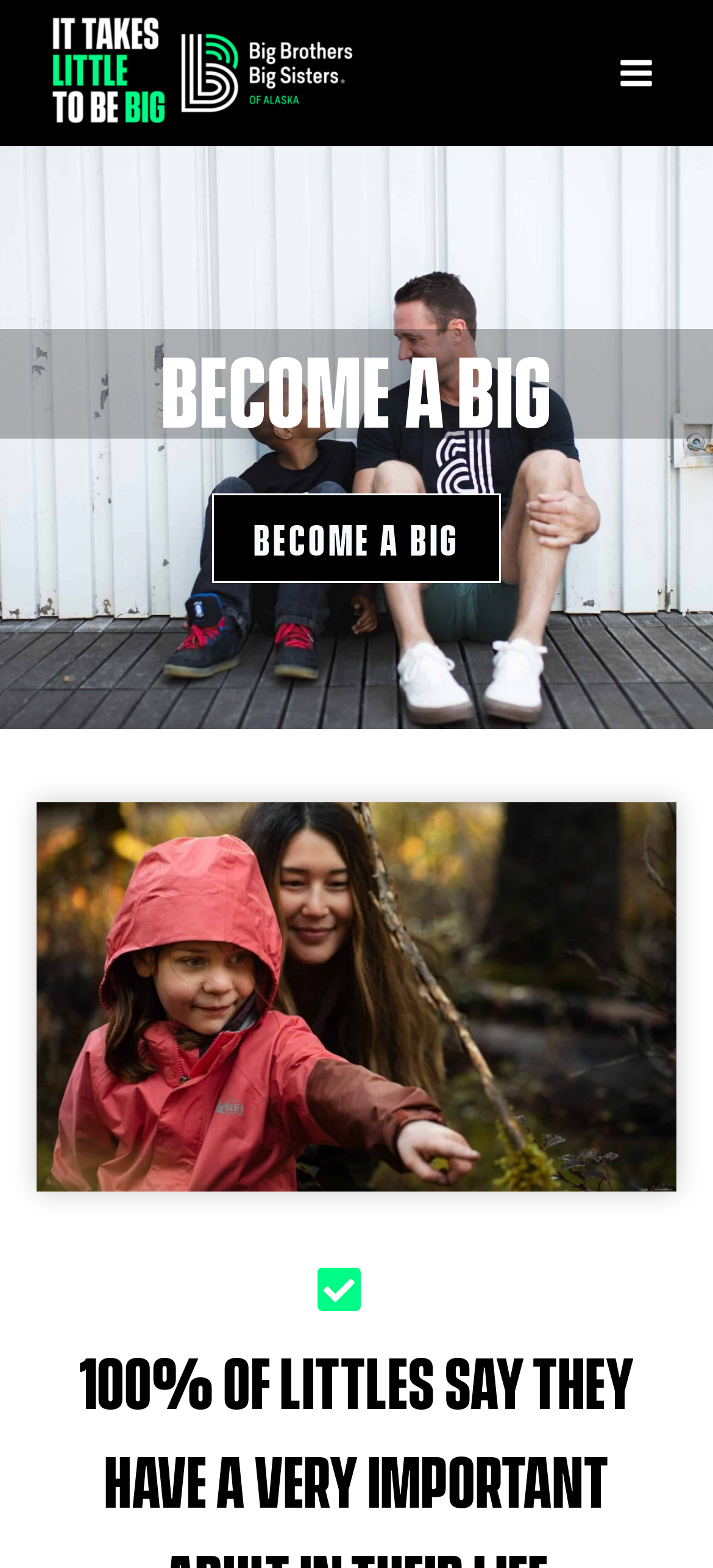Use a single word or phrase to answer the question:
Is there an image on the webpage?

Yes